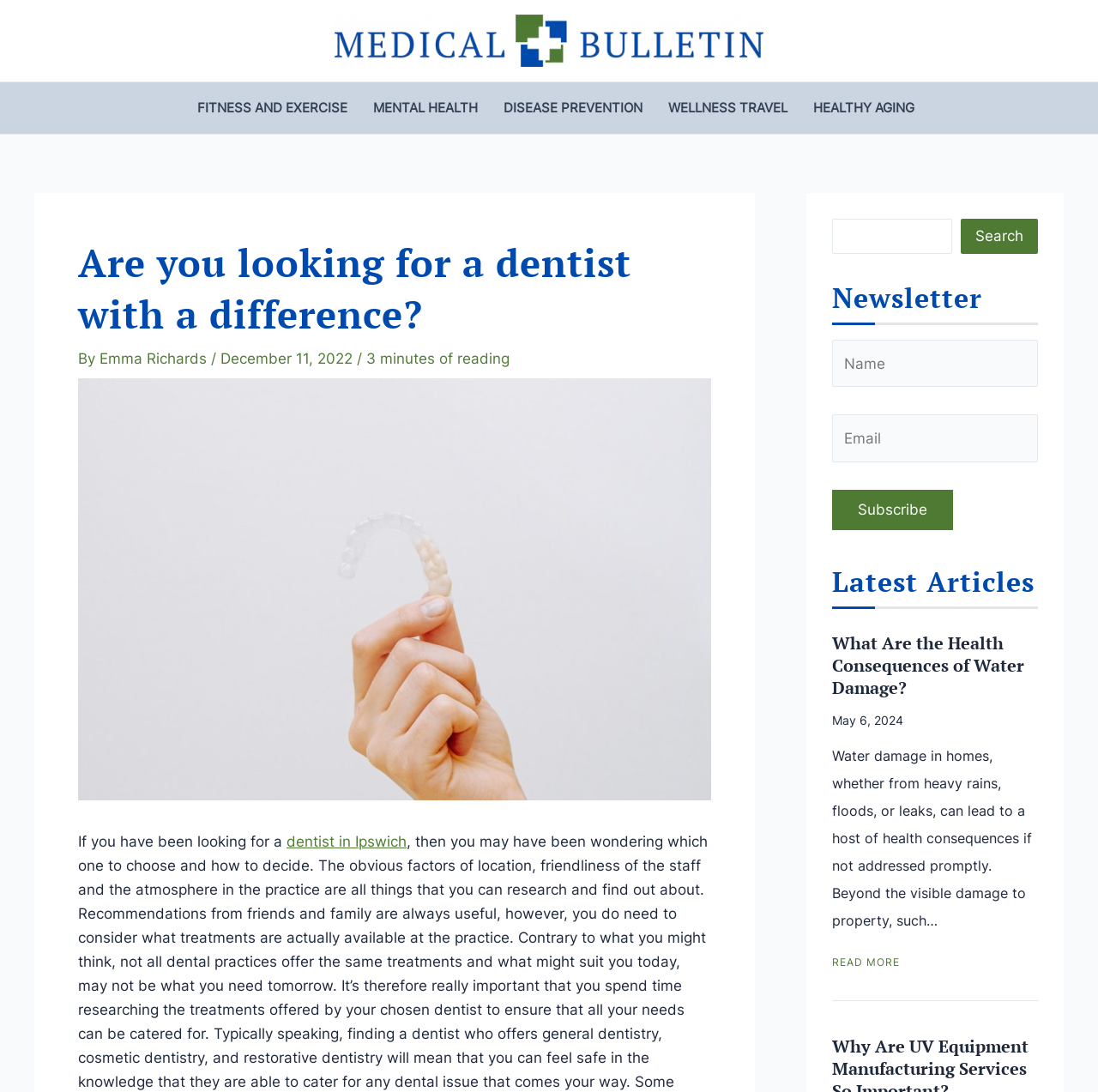Please provide a comprehensive answer to the question below using the information from the image: How many links are there in the site navigation?

I counted the number of links in the site navigation section, which are 'FITNESS AND EXERCISE', 'MENTAL HEALTH', 'DISEASE PREVENTION', 'WELLNESS TRAVEL', and 'HEALTHY AGING'.